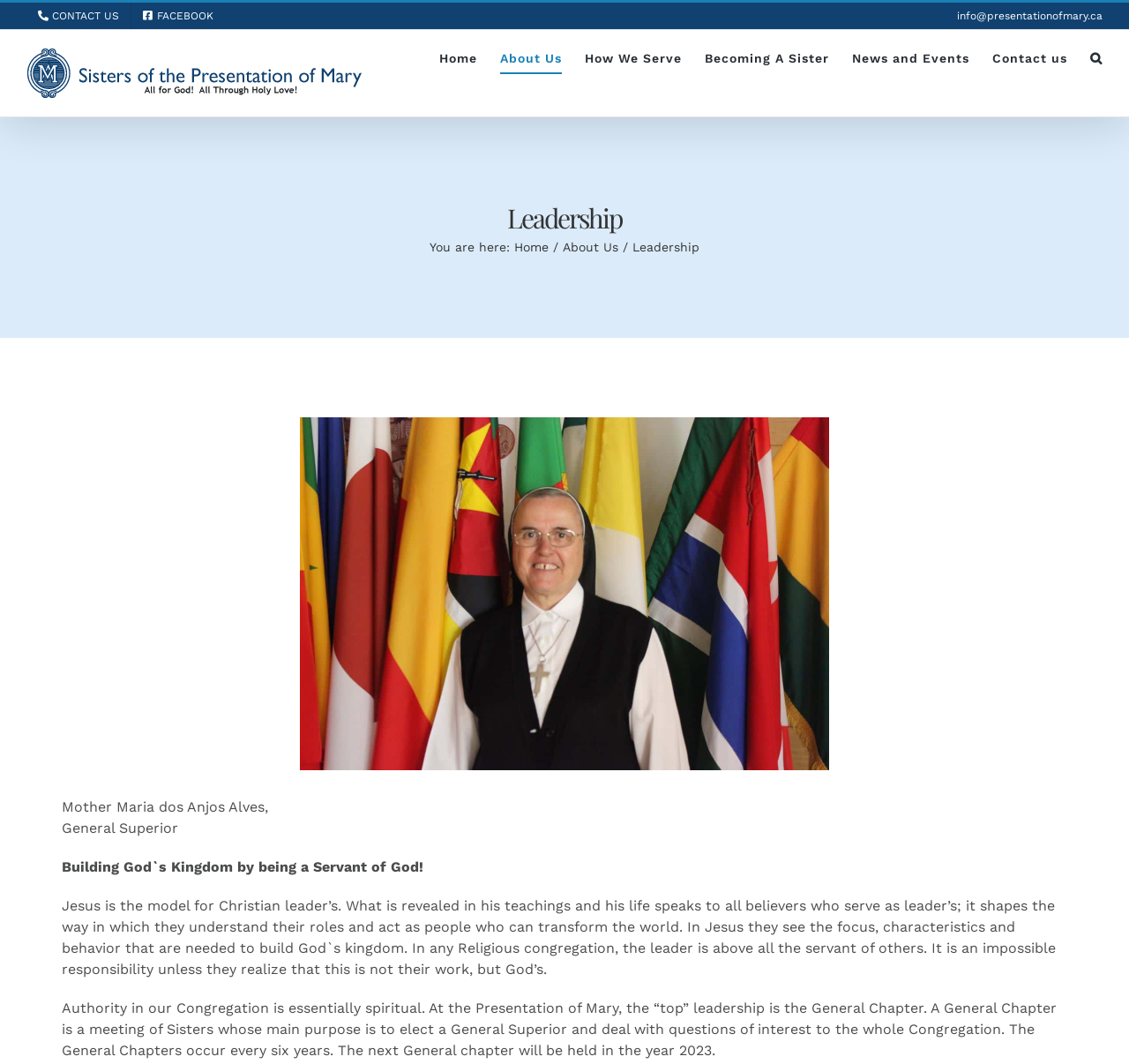Please determine the bounding box coordinates of the element to click in order to execute the following instruction: "Click the About Us link in the main menu". The coordinates should be four float numbers between 0 and 1, specified as [left, top, right, bottom].

[0.443, 0.036, 0.498, 0.073]